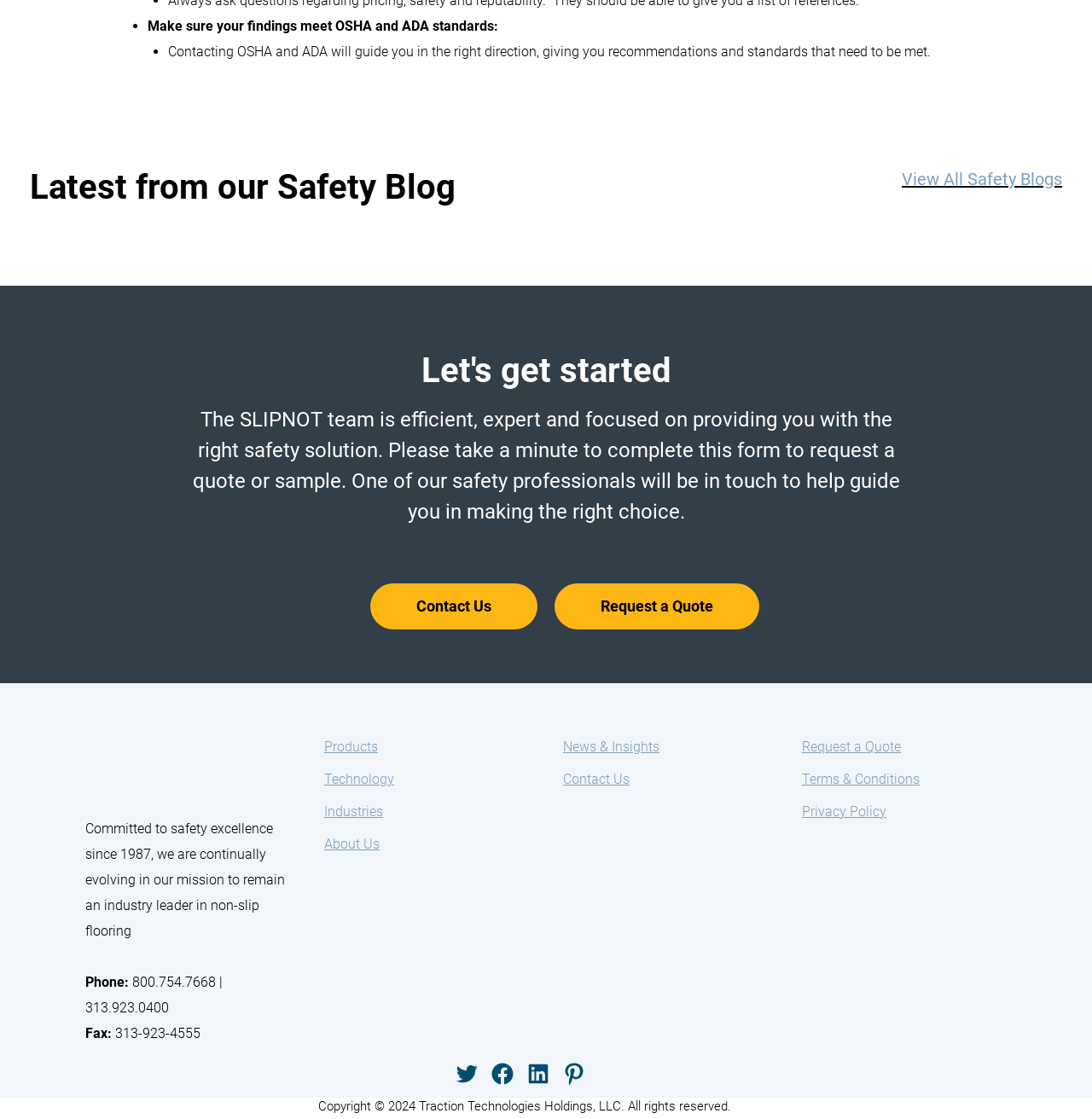Pinpoint the bounding box coordinates of the clickable area needed to execute the instruction: "View all safety blogs". The coordinates should be specified as four float numbers between 0 and 1, i.e., [left, top, right, bottom].

[0.826, 0.151, 0.973, 0.169]